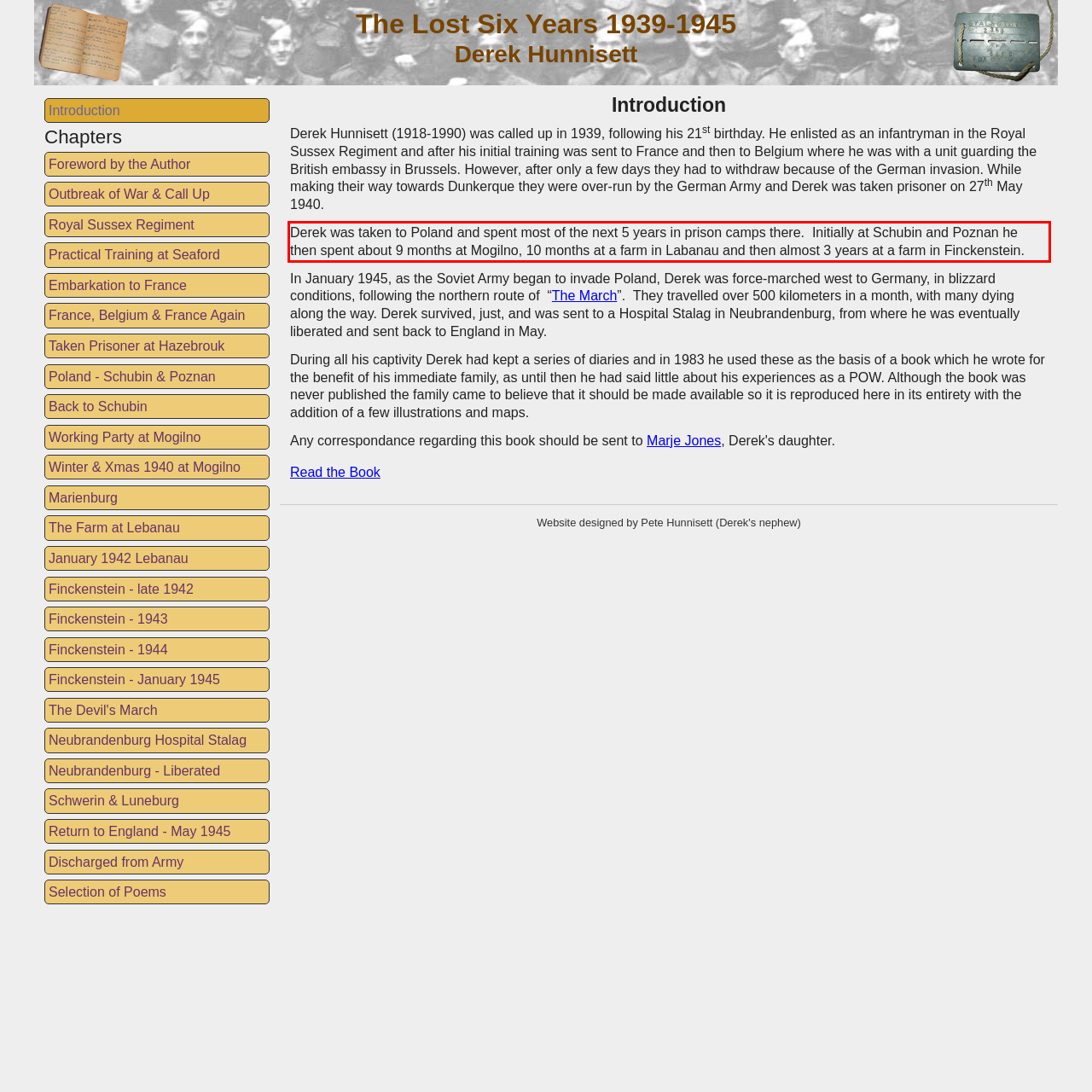You are provided with a screenshot of a webpage that includes a red bounding box. Extract and generate the text content found within the red bounding box.

Derek was taken to Poland and spent most of the next 5 years in prison camps there. Initially at Schubin and Poznan he then spent about 9 months at Mogilno, 10 months at a farm in Labanau and then almost 3 years at a farm in Finckenstein.